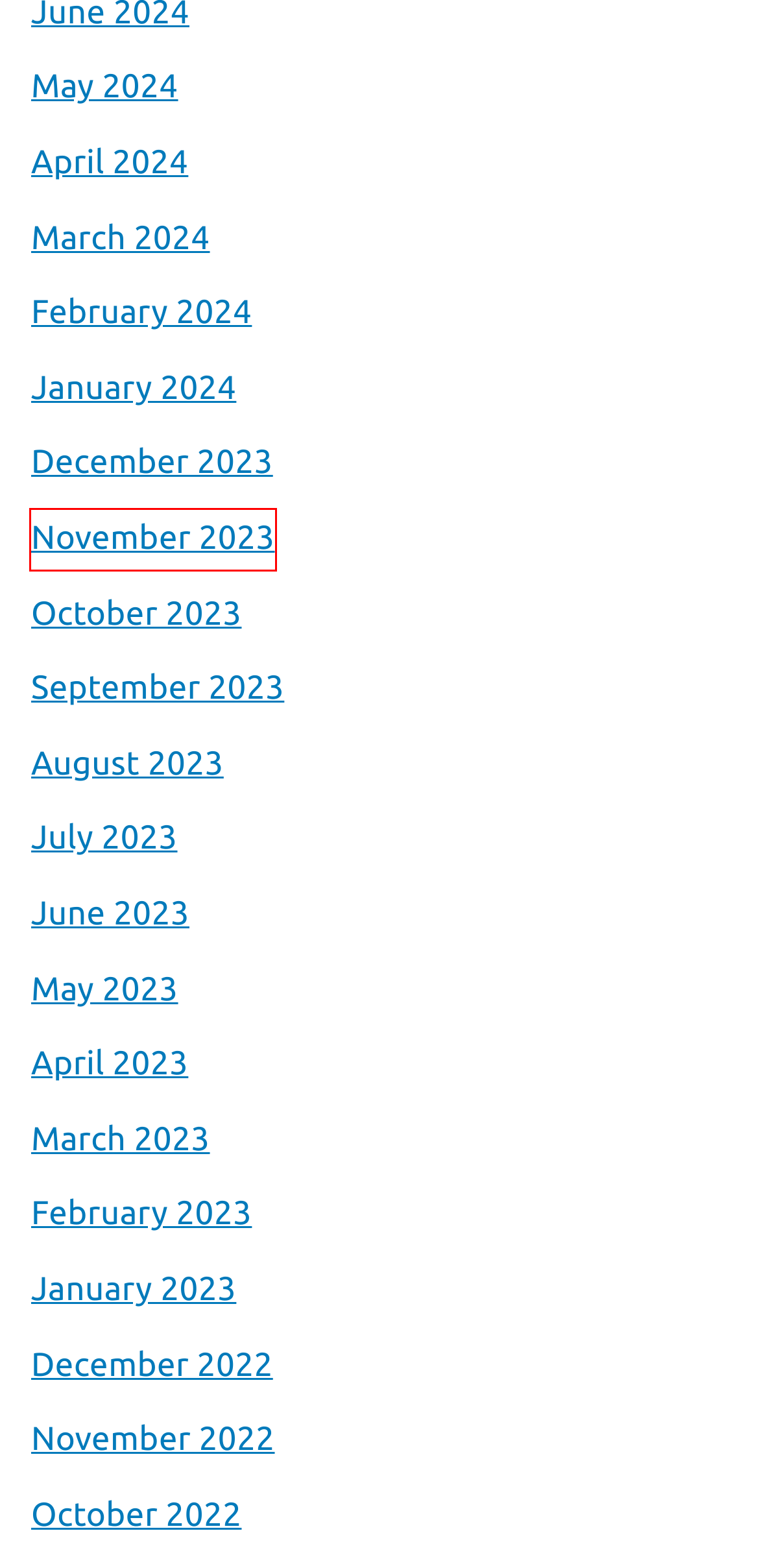Using the screenshot of a webpage with a red bounding box, pick the webpage description that most accurately represents the new webpage after the element inside the red box is clicked. Here are the candidates:
A. January 2024 - INFINITY COSMOS
B. October 2023 - INFINITY COSMOS
C. April 2024 - INFINITY COSMOS
D. March 2023 - INFINITY COSMOS
E. December 2022 - INFINITY COSMOS
F. January 2023 - INFINITY COSMOS
G. November 2023 - INFINITY COSMOS
H. September 2023 - INFINITY COSMOS

G